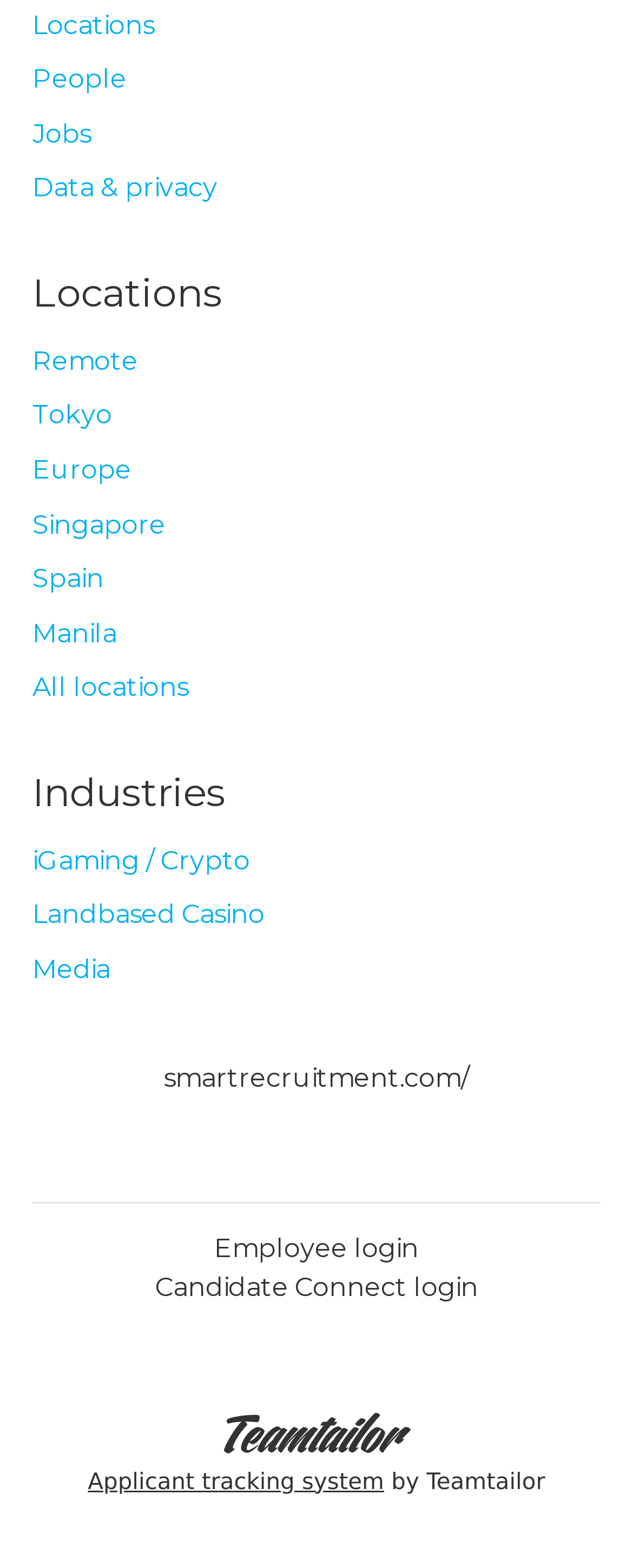Find the bounding box coordinates for the element that must be clicked to complete the instruction: "Login as an employee". The coordinates should be four float numbers between 0 and 1, indicated as [left, top, right, bottom].

[0.338, 0.784, 0.662, 0.808]